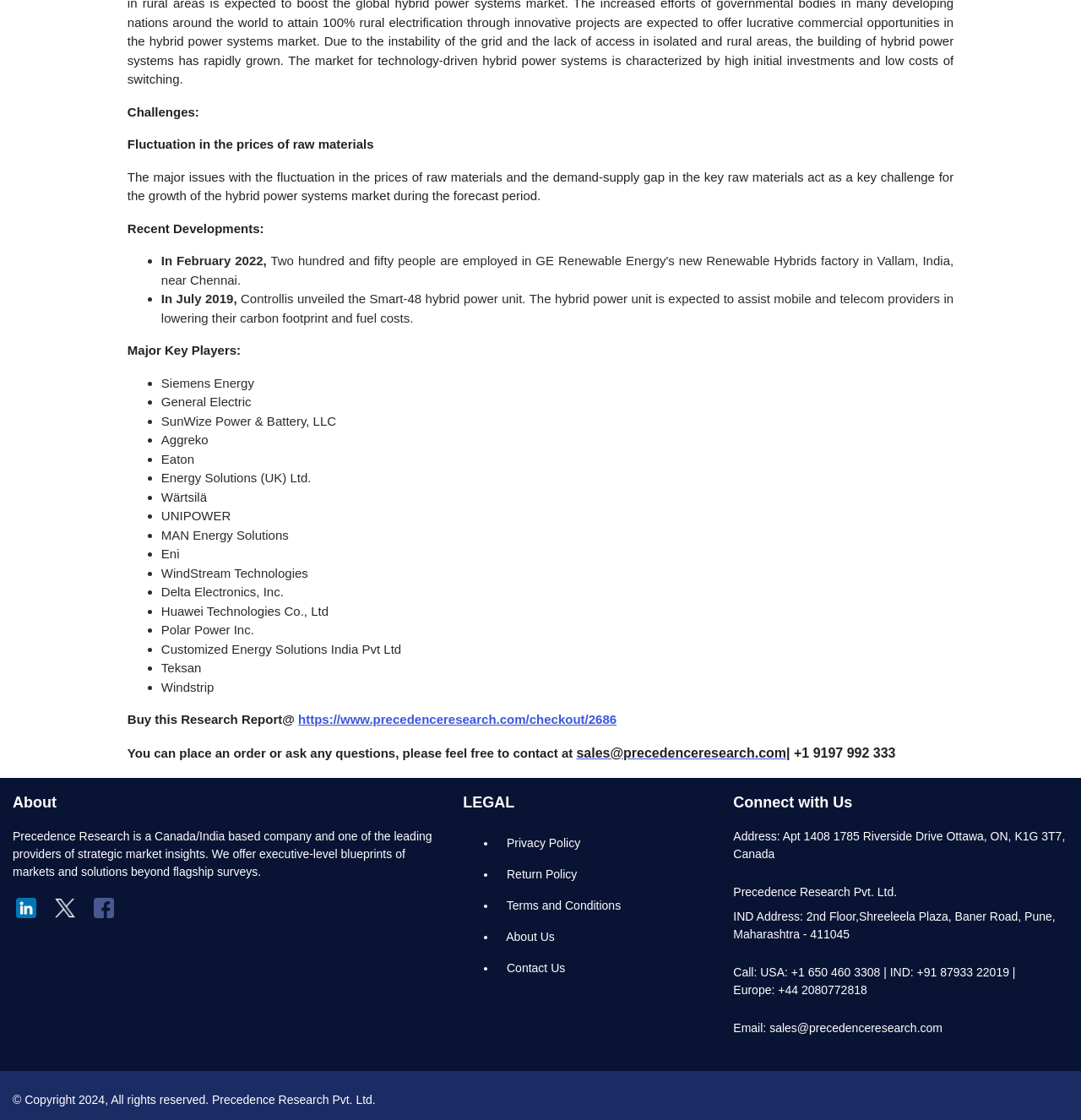Predict the bounding box coordinates of the area that should be clicked to accomplish the following instruction: "Visit the LinkedIn page". The bounding box coordinates should consist of four float numbers between 0 and 1, i.e., [left, top, right, bottom].

[0.012, 0.798, 0.037, 0.822]